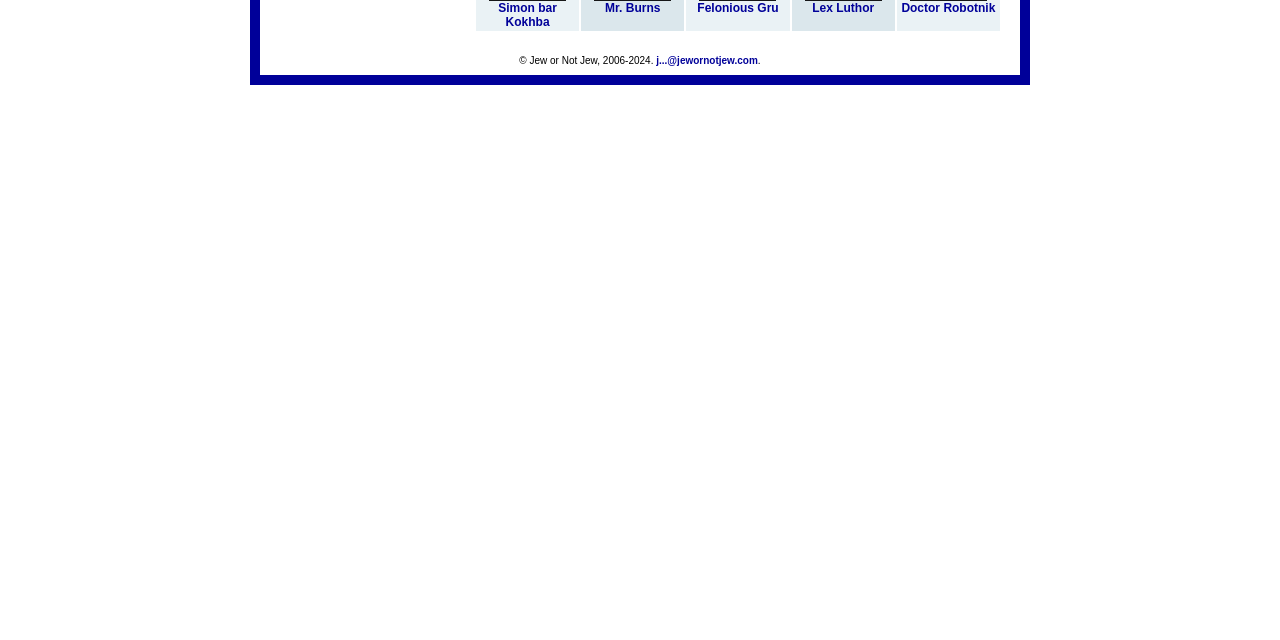Calculate the bounding box coordinates for the UI element based on the following description: "j...@jewornotjew.com". Ensure the coordinates are four float numbers between 0 and 1, i.e., [left, top, right, bottom].

[0.513, 0.085, 0.592, 0.102]